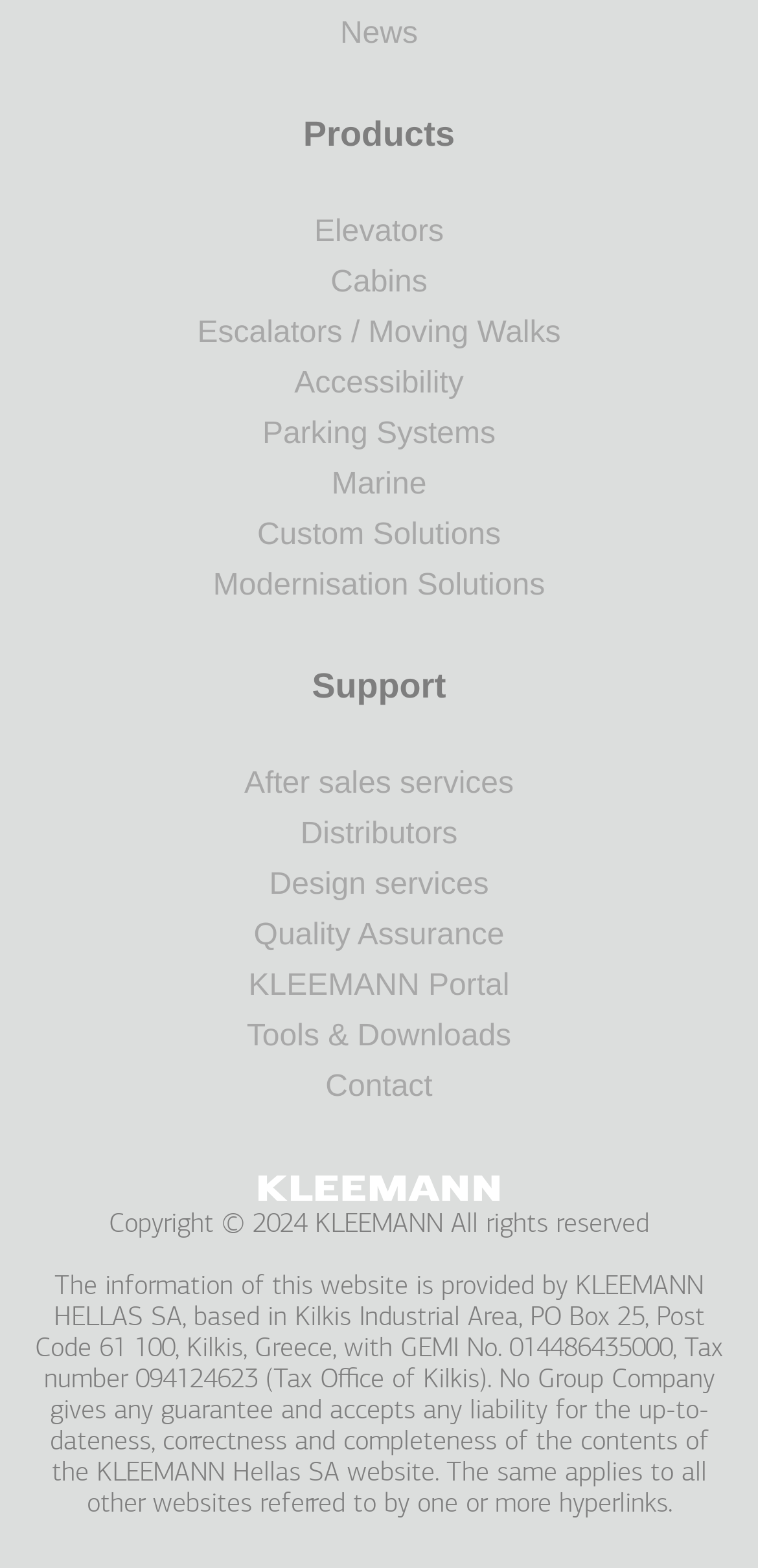Please determine the bounding box coordinates of the element's region to click for the following instruction: "Return to Home".

[0.342, 0.752, 0.658, 0.771]